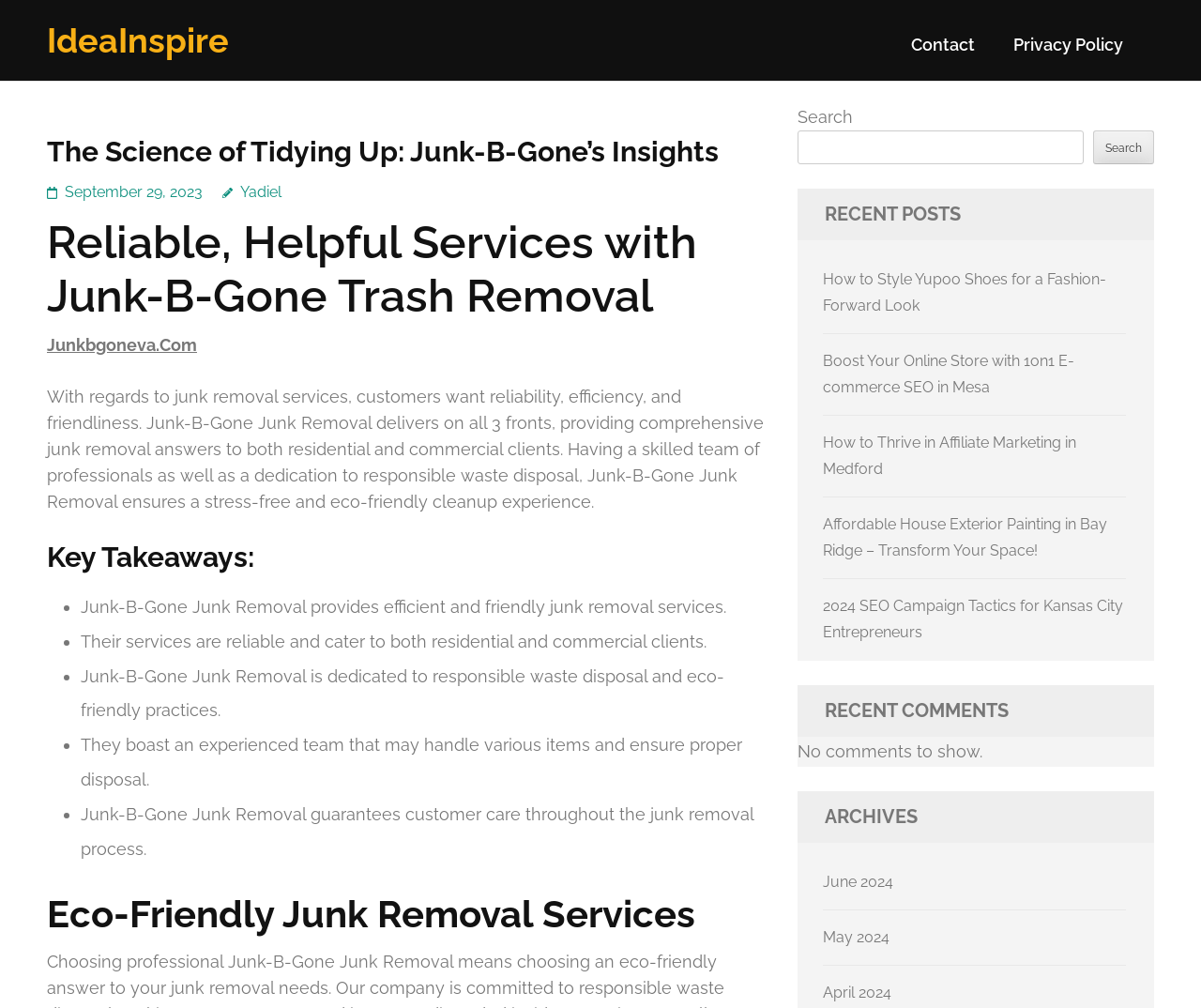Please identify the bounding box coordinates of the element's region that needs to be clicked to fulfill the following instruction: "Click on the 'Contact' link". The bounding box coordinates should consist of four float numbers between 0 and 1, i.e., [left, top, right, bottom].

[0.759, 0.034, 0.812, 0.071]